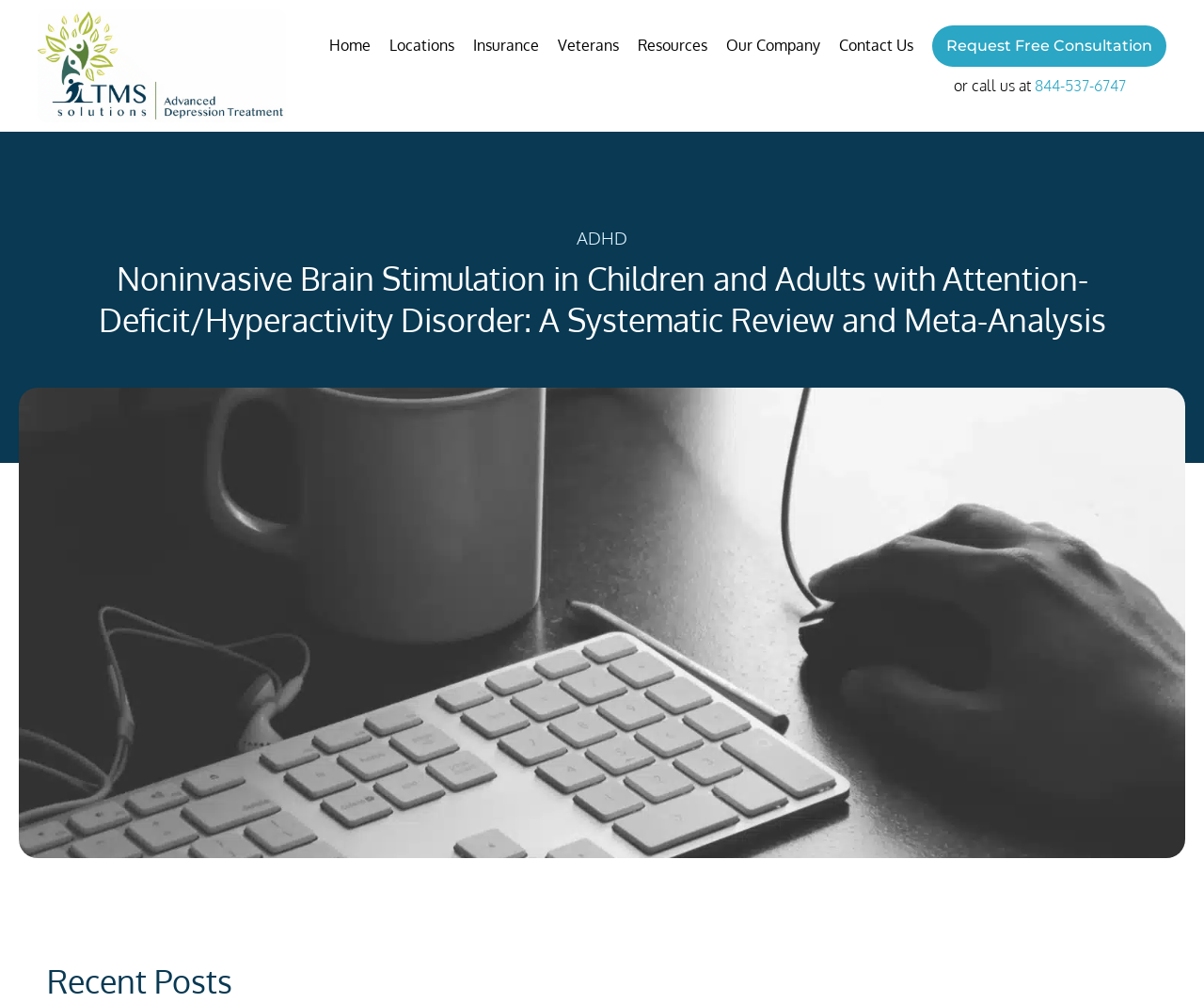Give a one-word or one-phrase response to the question:
How many menu items are there?

7